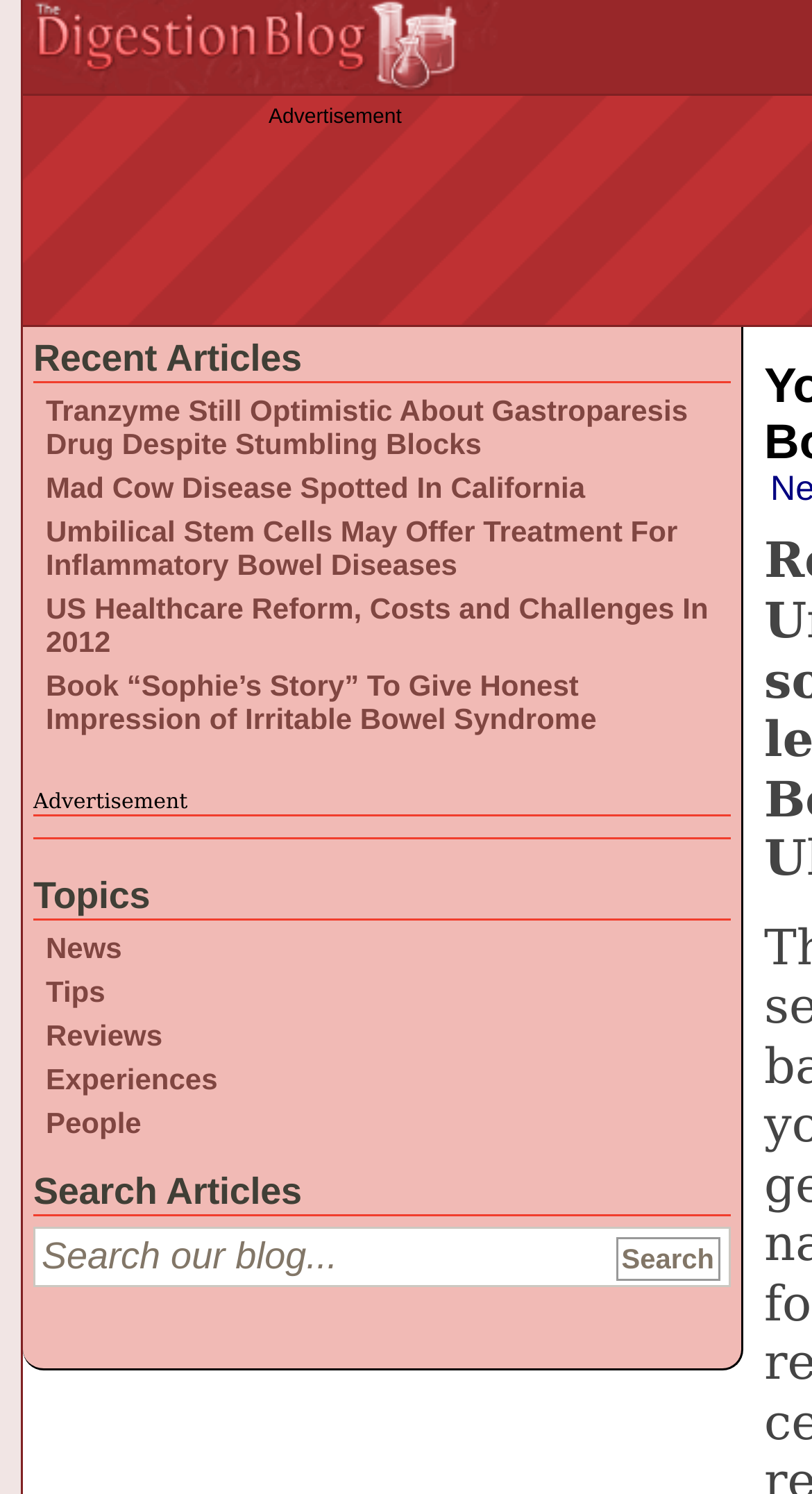Refer to the image and offer a detailed explanation in response to the question: What is the purpose of the textbox?

The textbox is located below the 'Search Articles' heading, and it has a placeholder text 'Search our blog...'. This suggests that the purpose of the textbox is to allow users to search for articles on the blog.